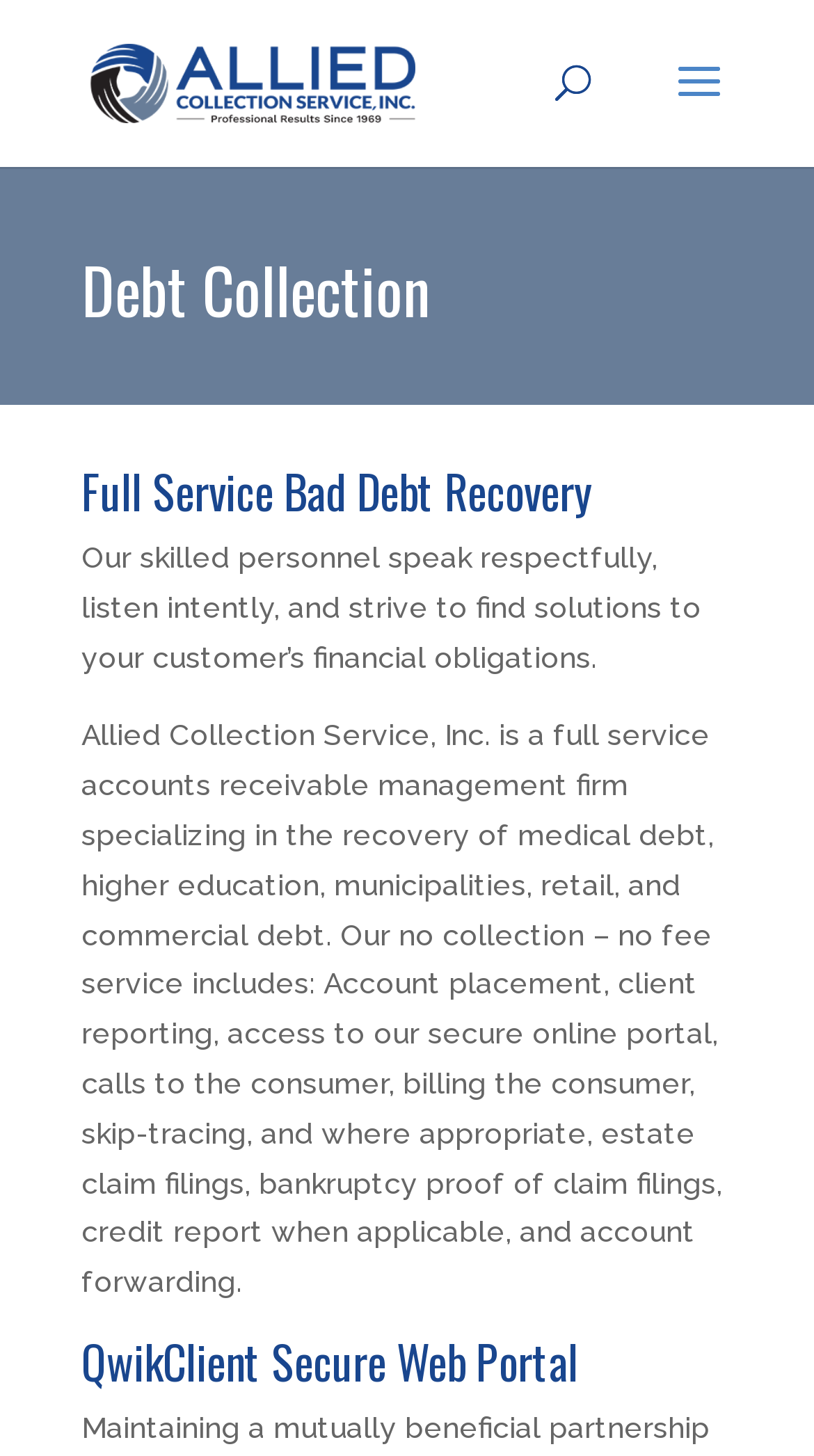What type of debt does the company specialize in?
Utilize the image to construct a detailed and well-explained answer.

Based on the webpage content, specifically the second paragraph of text, it is mentioned that Allied Collection Service, Inc. specializes in the recovery of medical debt, higher education, municipalities, retail, and commercial debt.